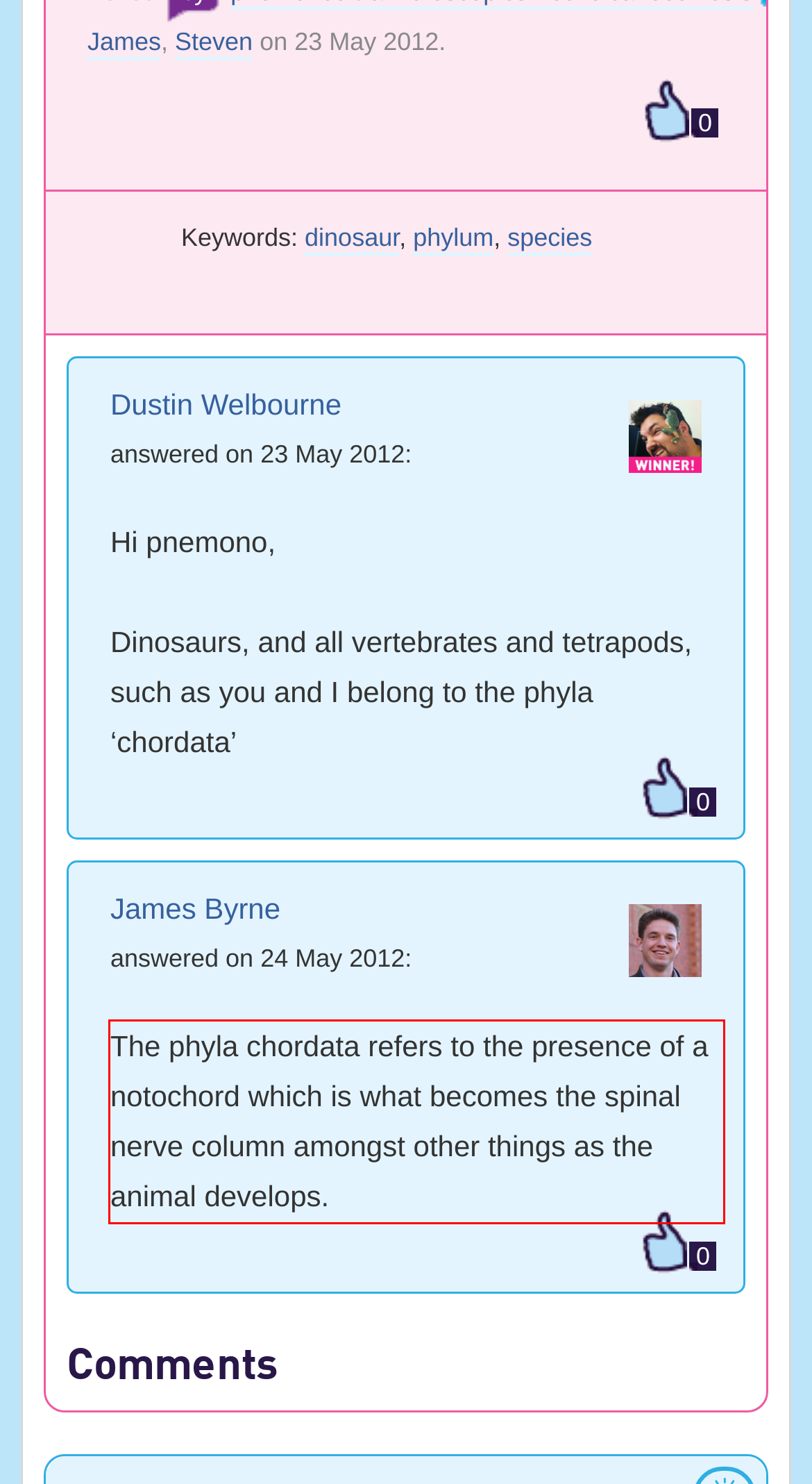From the given screenshot of a webpage, identify the red bounding box and extract the text content within it.

The phyla chordata refers to the presence of a notochord which is what becomes the spinal nerve column amongst other things as the animal develops.